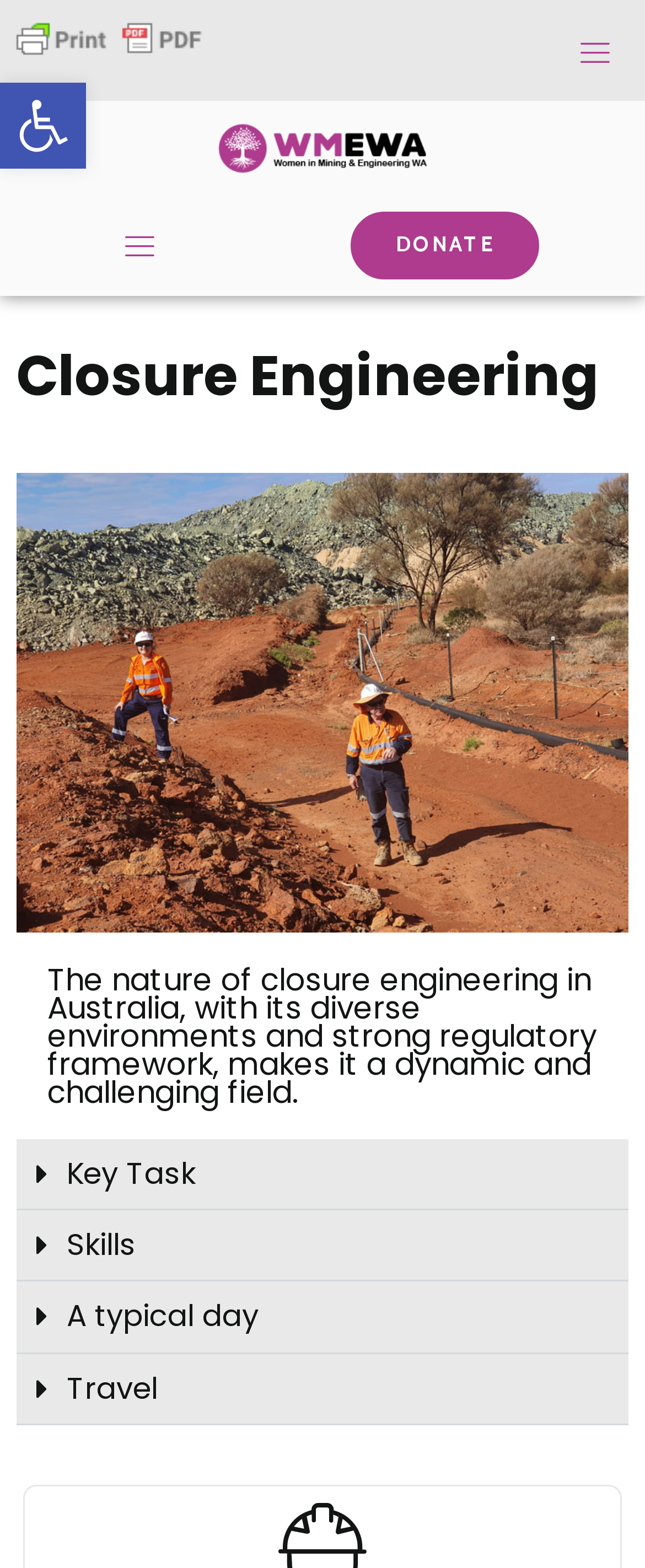Offer a thorough description of the webpage.

The webpage is about Closure Engineering, specifically its context in Australia. At the top left, there is a link to open the toolbar accessibility tools, accompanied by a small image. Next to it, on the same line, is a link to print, save as PDF, or email the content, also accompanied by an image.

On the top right, there is a menu toggle button. Below the menu toggle button, there are four main sections: Closure Engineering, DONATE, and two columns of buttons. The Closure Engineering section has a heading and a paragraph of text that describes the dynamic and challenging field of closure engineering in Australia.

The two columns of buttons are labeled Key Task, Skills, A typical day, and Travel. Each button has a corresponding link with the same label. The buttons are stacked vertically, with the Key Task button at the top and the Travel button at the bottom. The DONATE link is positioned on the right side of the page, above the buttons.

There are no images on the page apart from the small icons accompanying the links and buttons. The overall layout is organized, with clear headings and concise text.